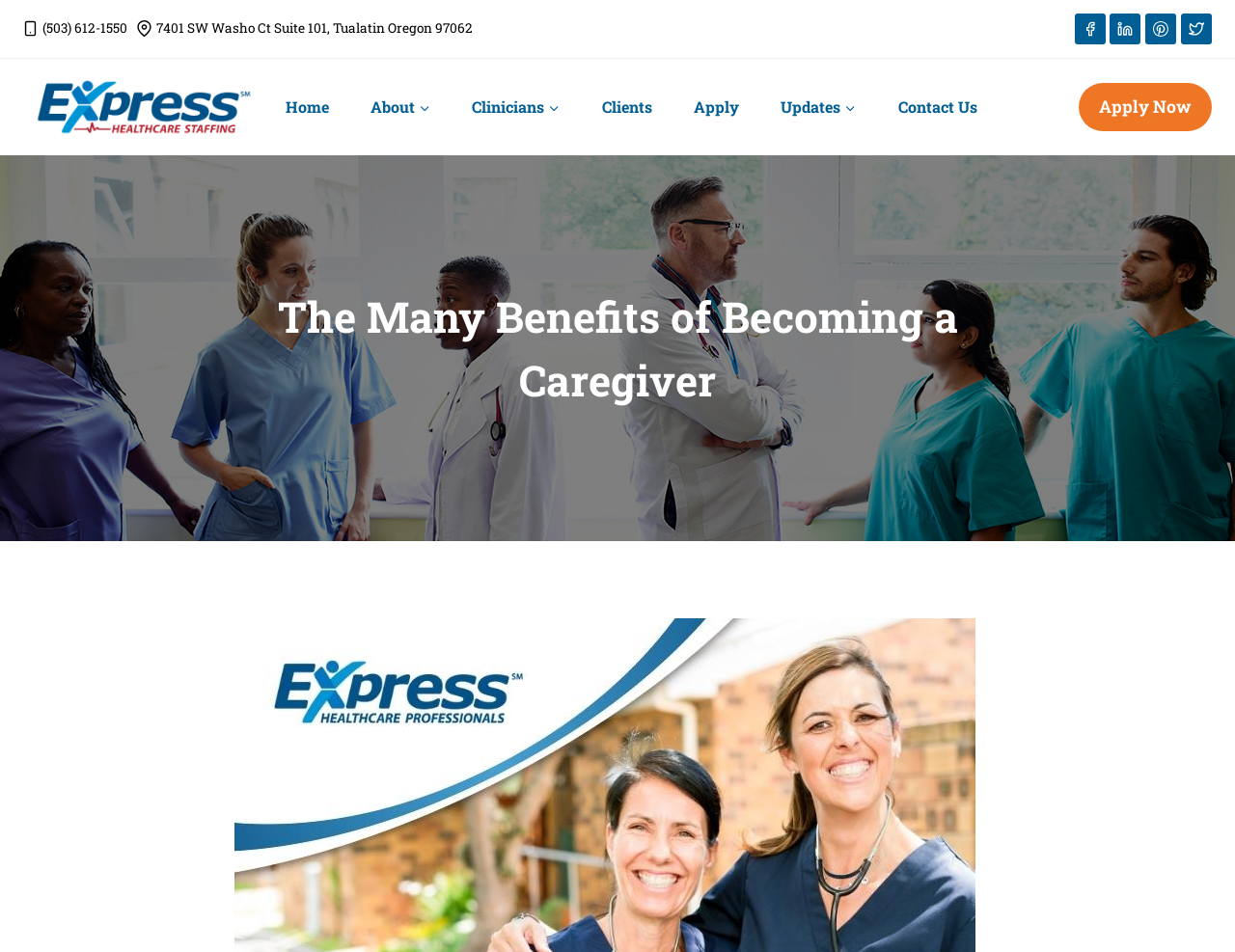What is the address of Express Healthcare Staffing?
Refer to the image and answer the question using a single word or phrase.

7401 SW Washo Ct Suite 101, Tualatin Oregon 97062